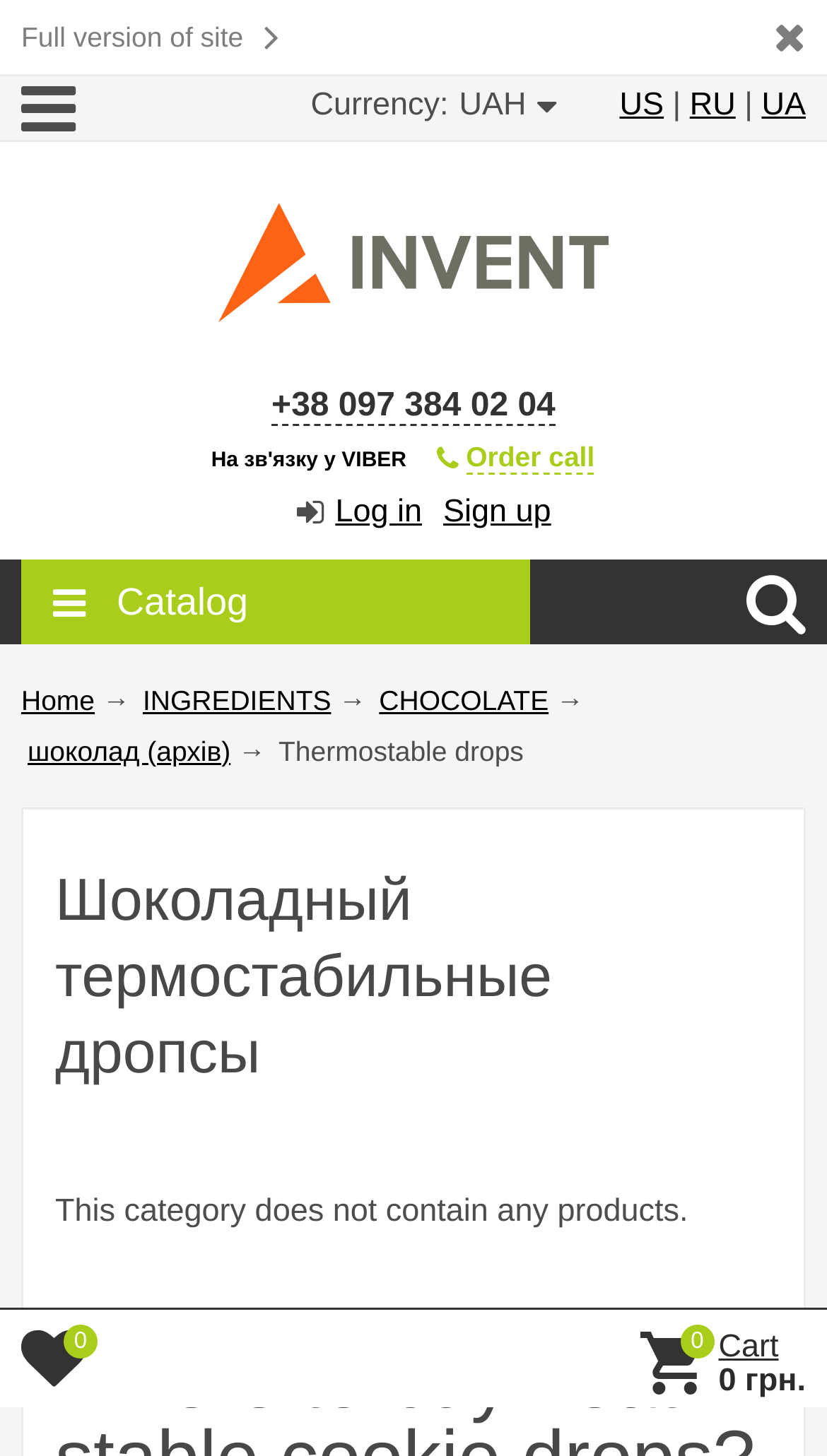Identify the bounding box coordinates of the specific part of the webpage to click to complete this instruction: "Call the order hotline".

[0.328, 0.266, 0.672, 0.292]